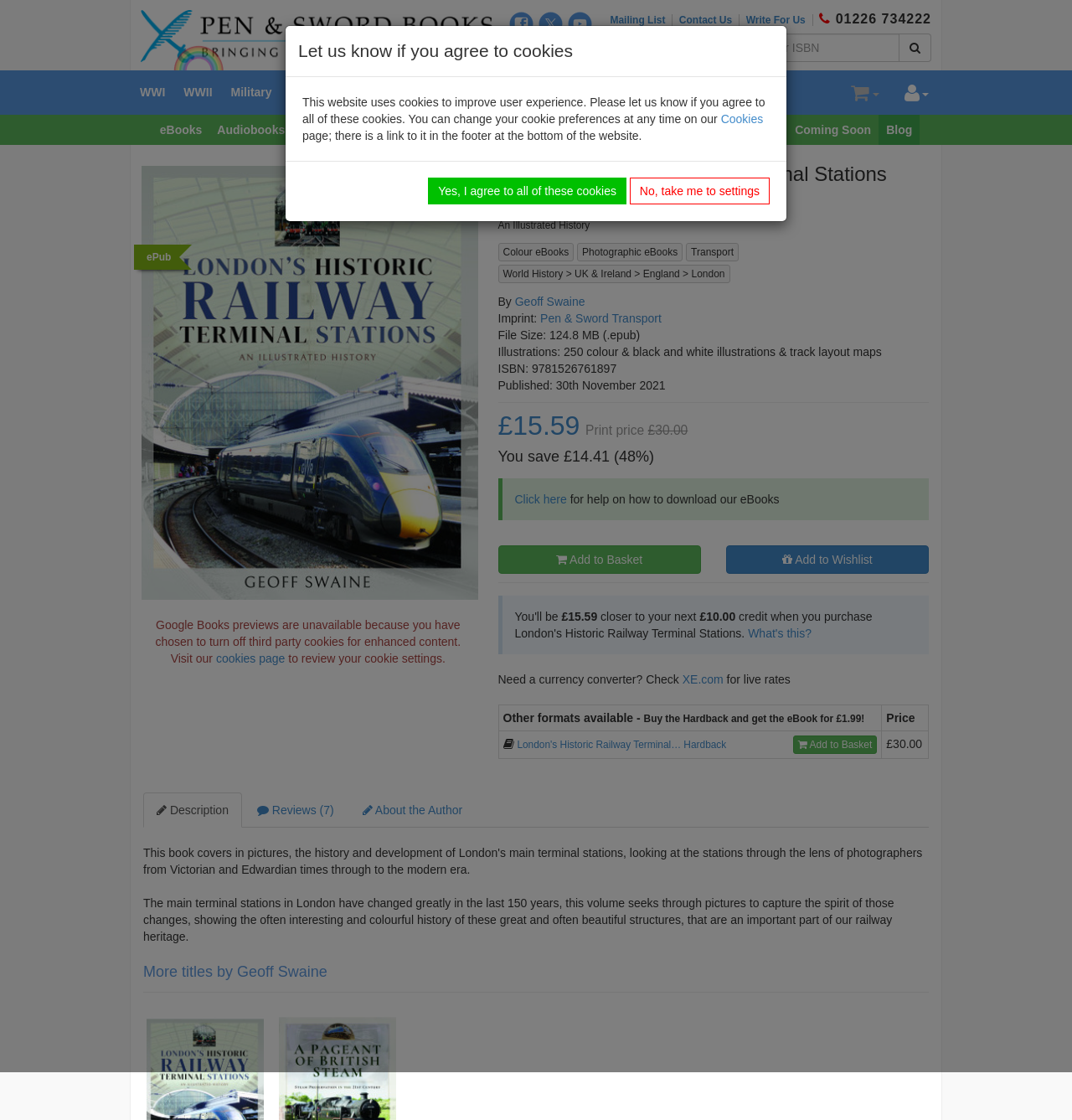Please answer the following question using a single word or phrase: 
When was the book published?

30th November 2021